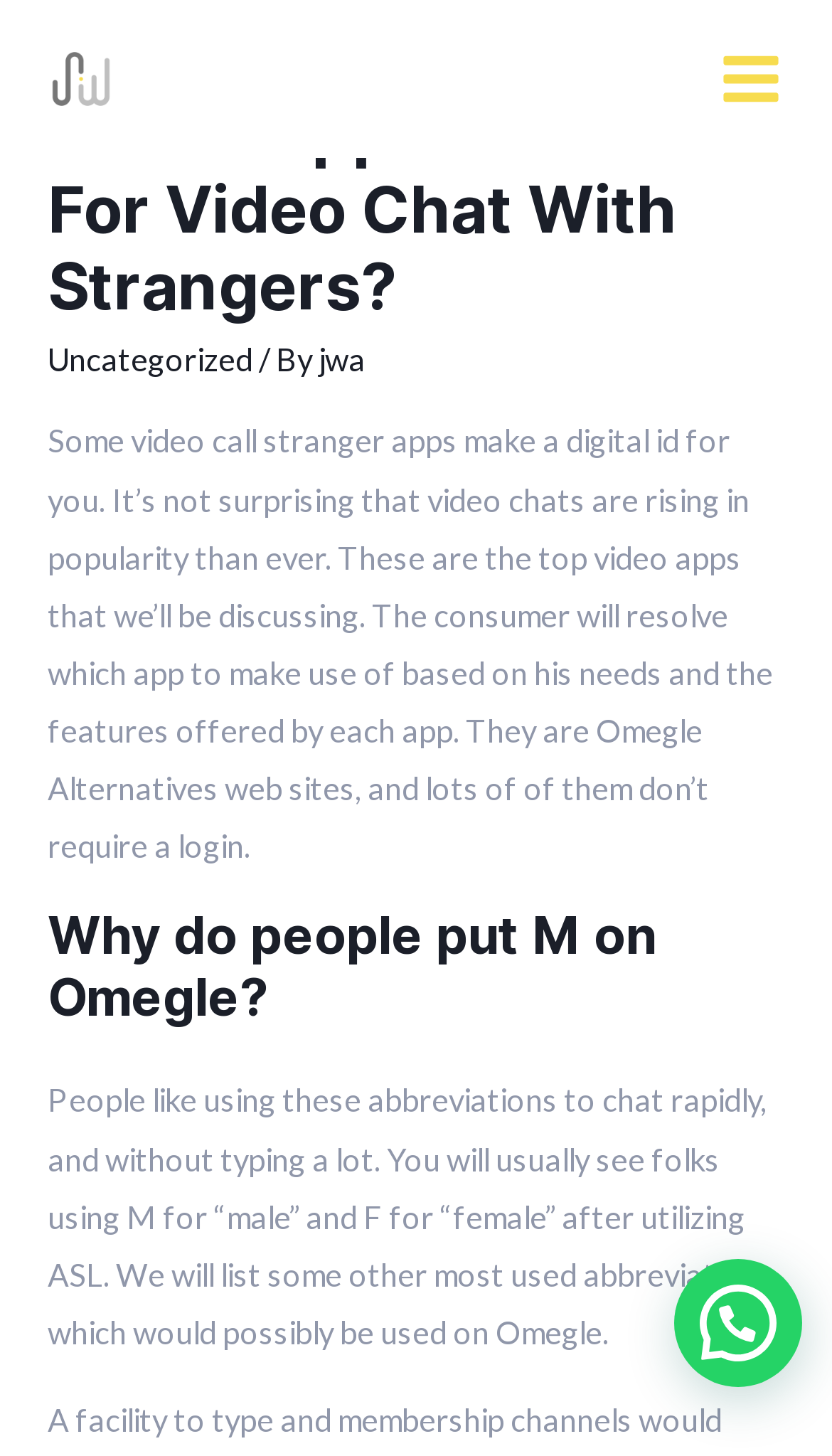What is the topic of the webpage?
Please provide a single word or phrase as your answer based on the screenshot.

Video chat with strangers